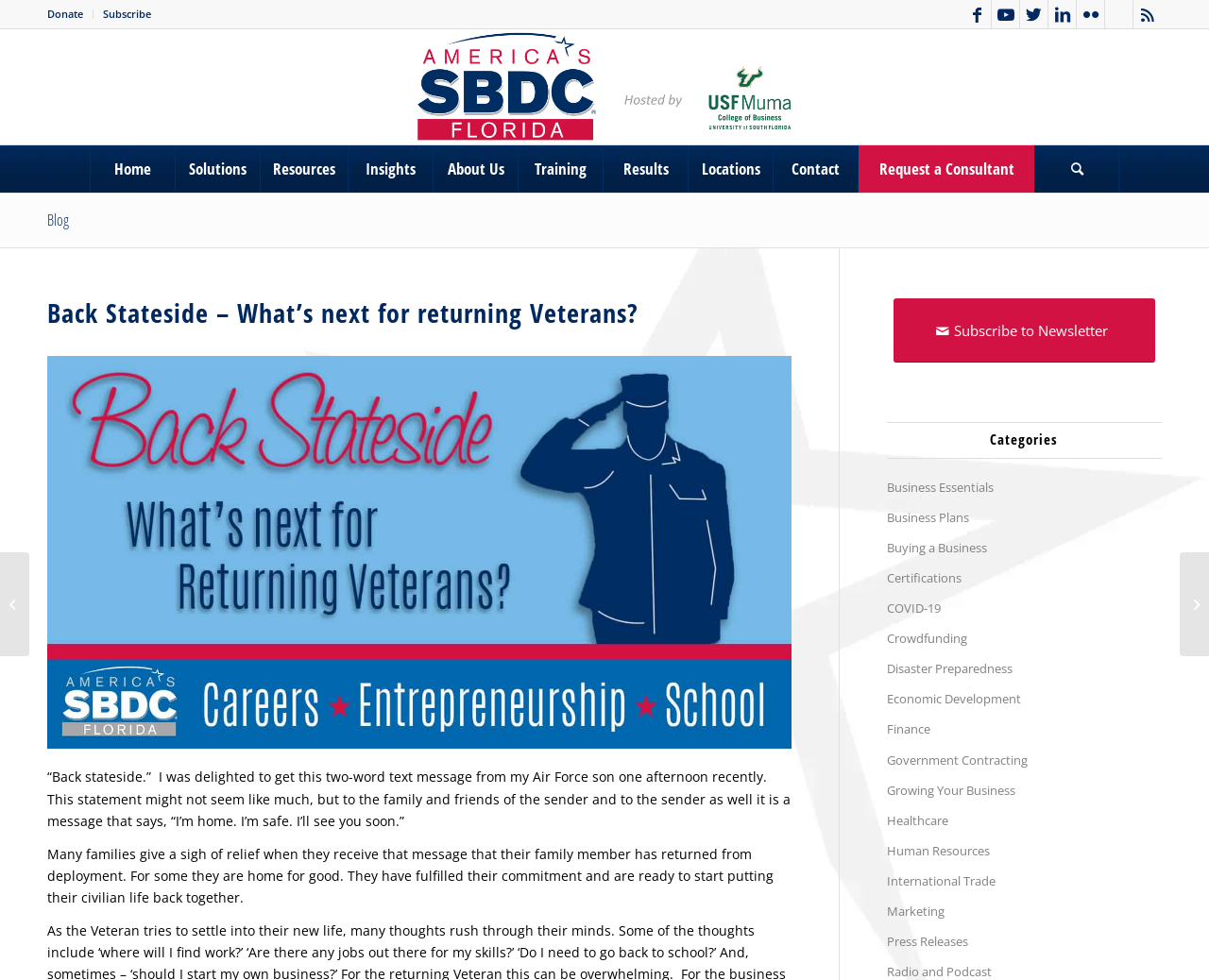Based on the image, provide a detailed and complete answer to the question: 
What is the name of the organization?

The name of the organization can be found in the link 'SBDC Tampa Bay' with bounding box coordinates [0.341, 0.03, 0.659, 0.147]. This link is located at the top of the webpage and is likely the logo or title of the organization.